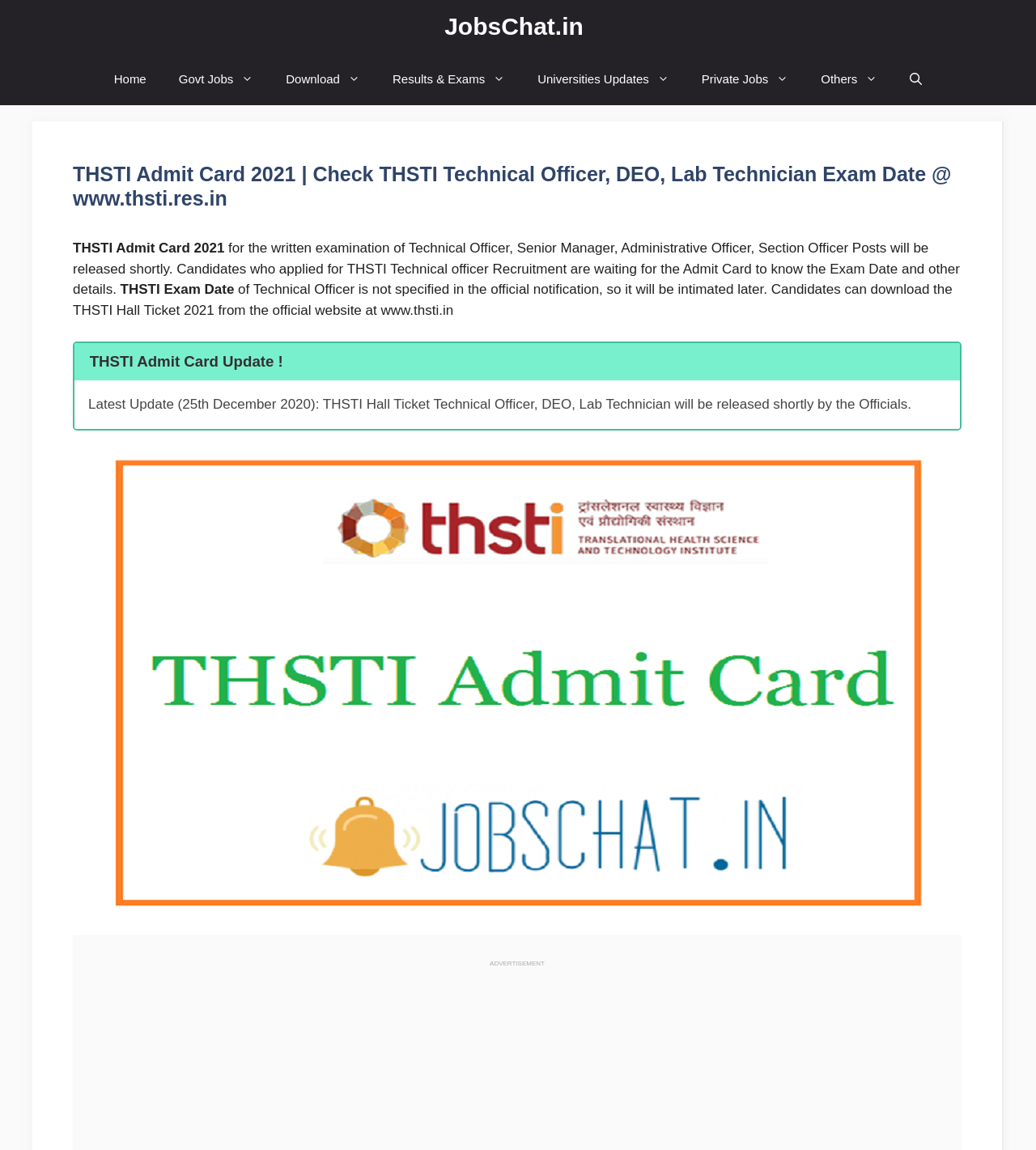Please find the bounding box coordinates of the element's region to be clicked to carry out this instruction: "search for jobs".

[0.863, 0.046, 0.906, 0.091]